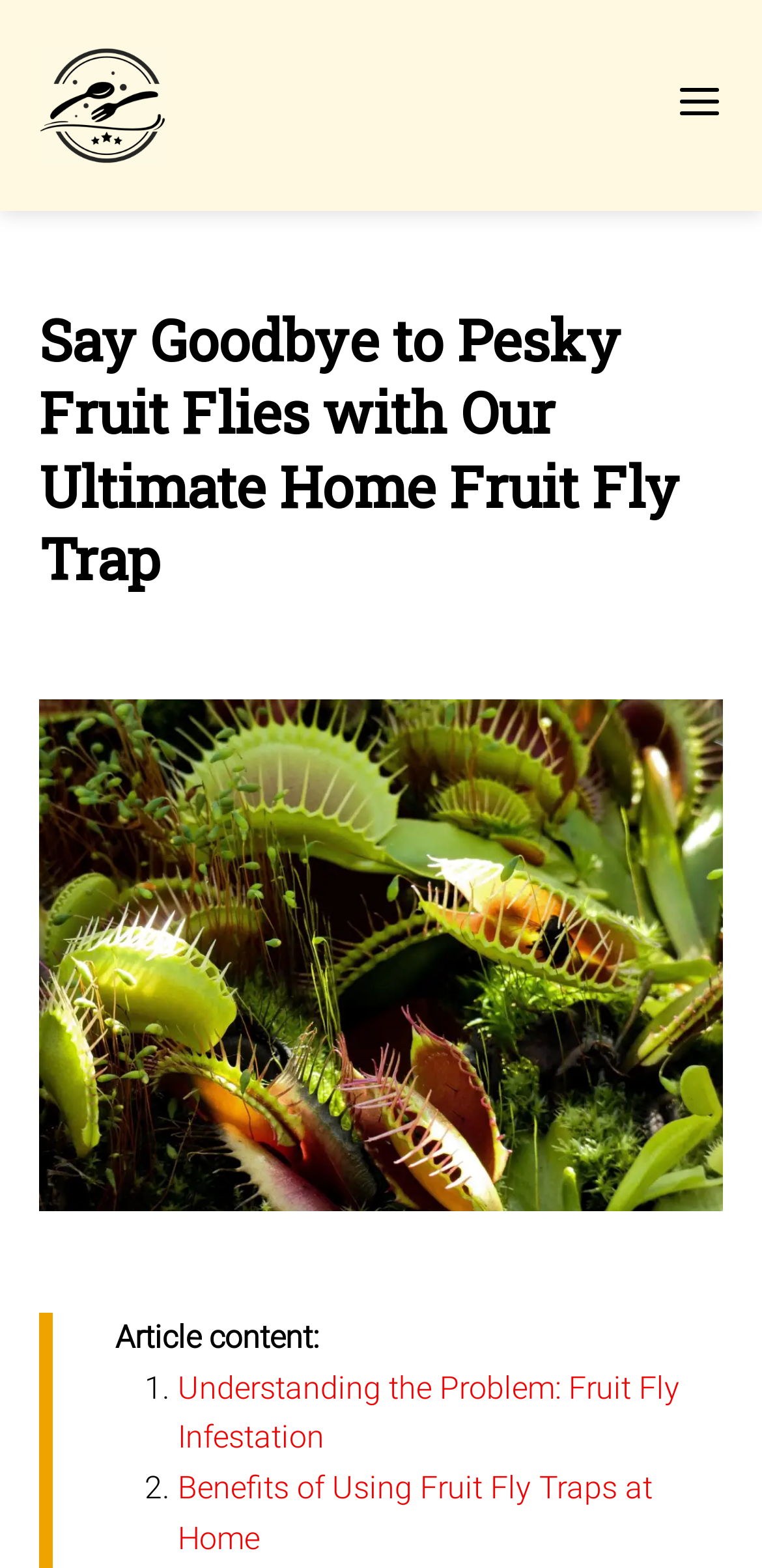How many links are in the article?
Look at the image and answer with only one word or phrase.

2